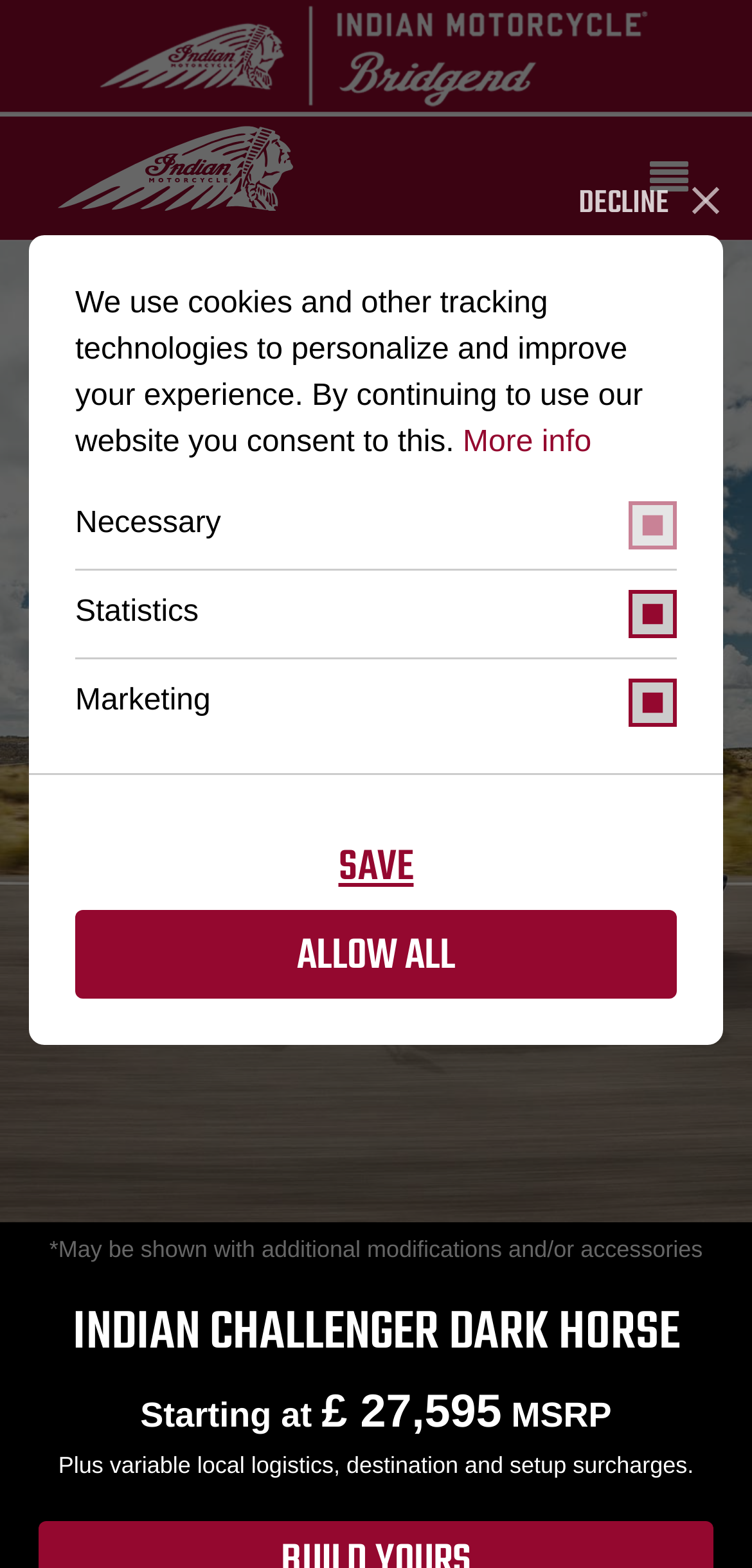What is the company name of the motorcycle brand?
Please provide a detailed answer to the question.

I found the answer by looking at the link 'Indian Motorcycle' which is located at the top of the webpage, and also by reading the image description 'Indian Motorcycle' which is associated with the company's logo.